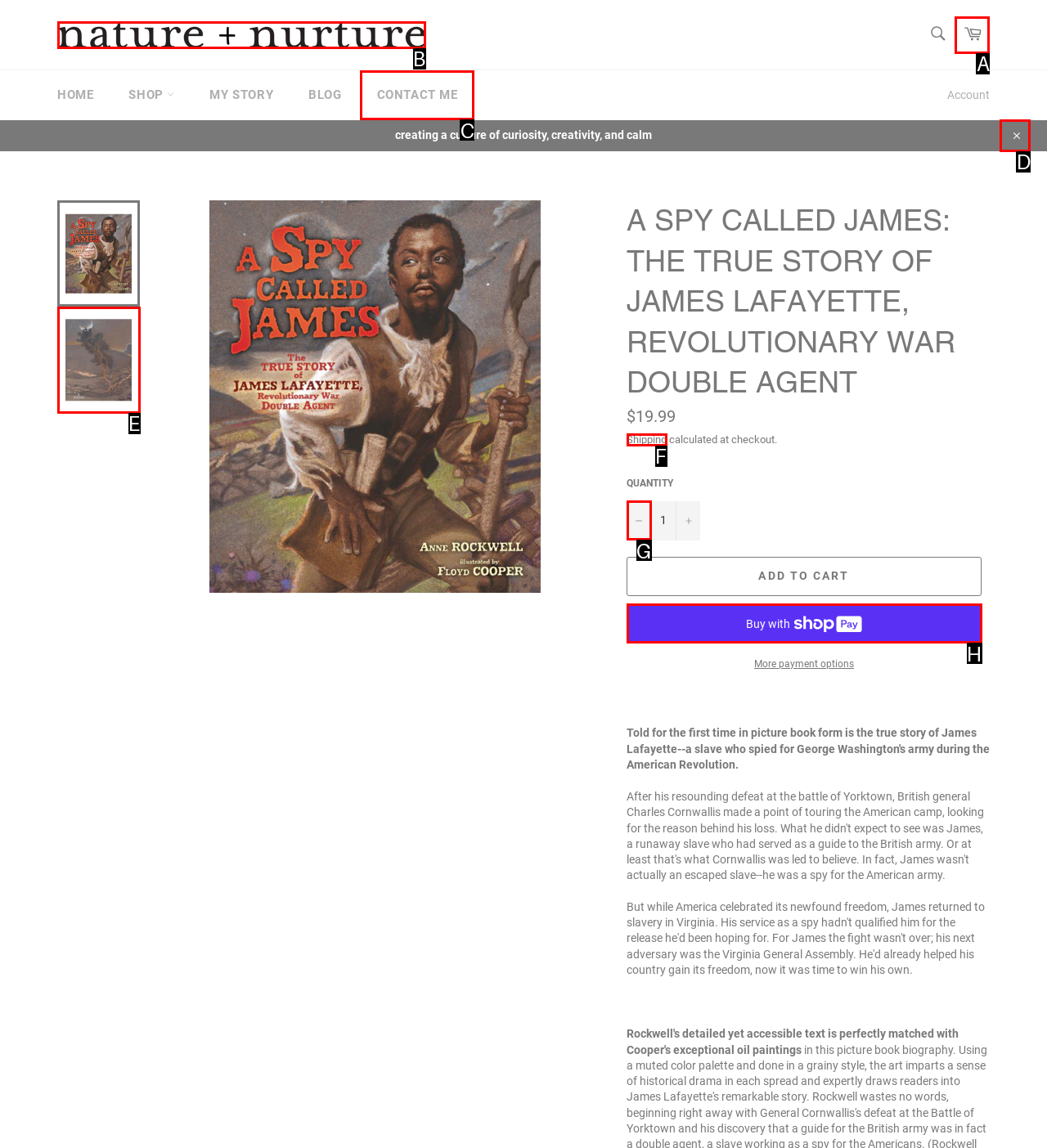Identify the appropriate lettered option to execute the following task: Enter a comment
Respond with the letter of the selected choice.

None